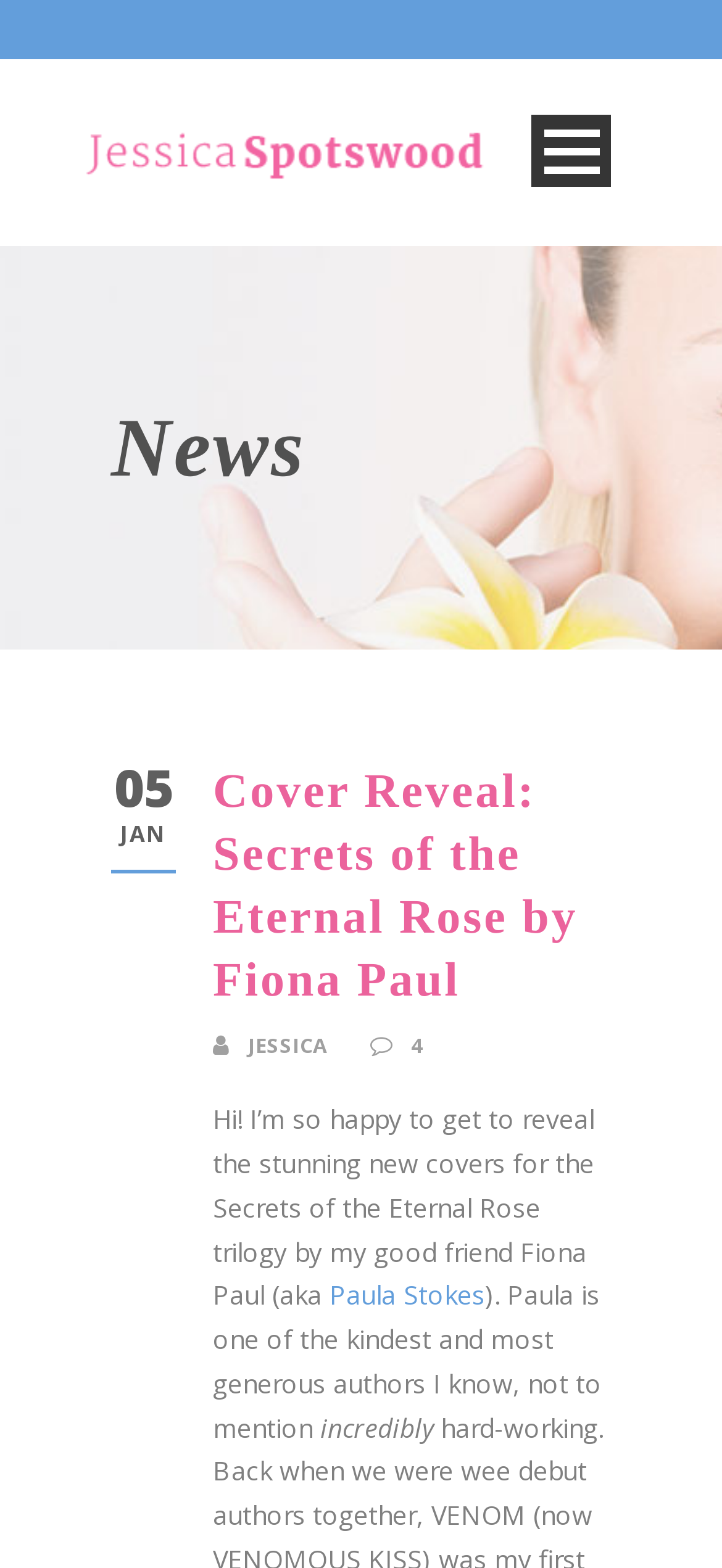Determine the bounding box coordinates of the region that needs to be clicked to achieve the task: "Go to the home page".

[0.115, 0.157, 0.885, 0.216]